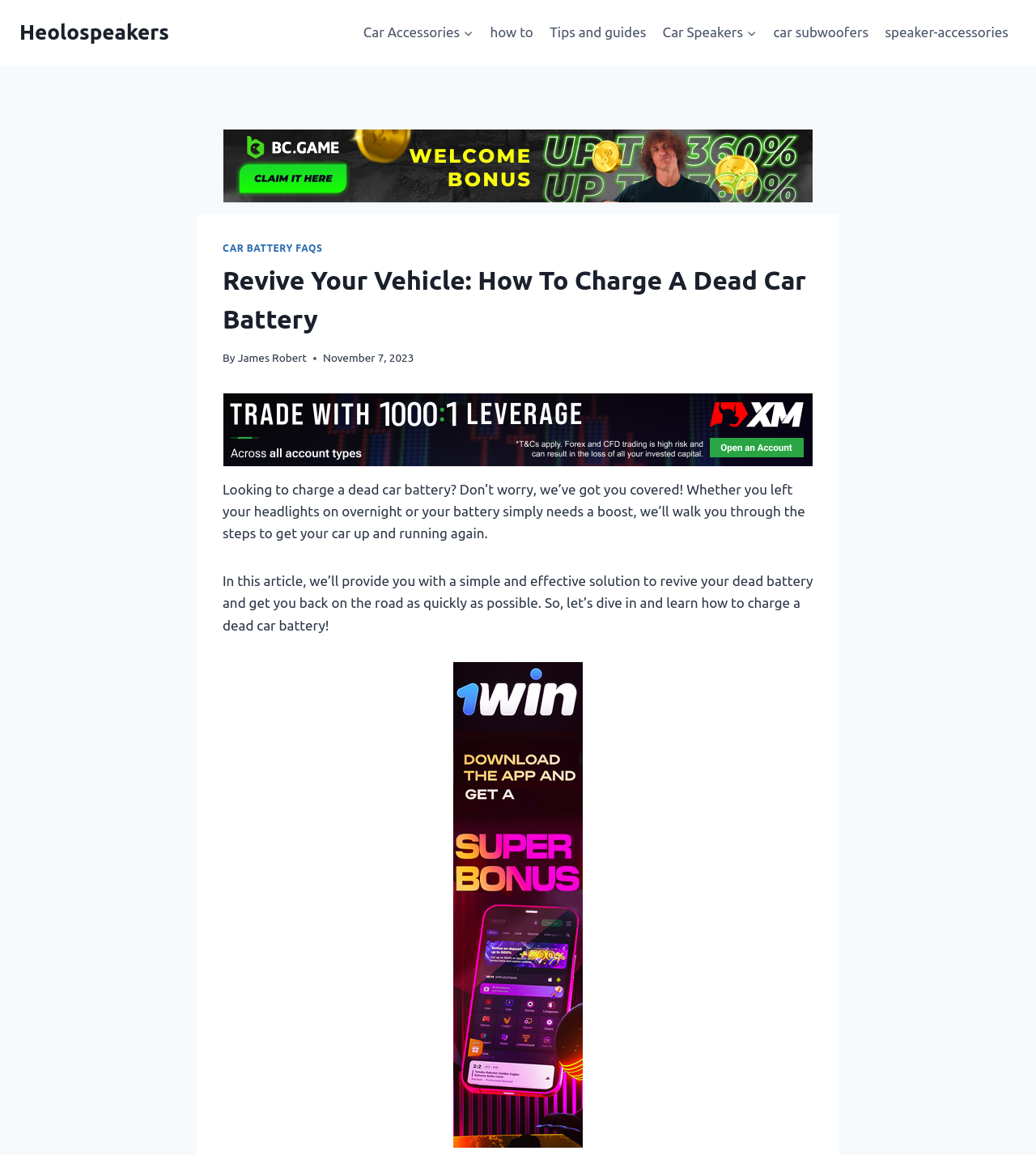Please identify the bounding box coordinates of the element's region that needs to be clicked to fulfill the following instruction: "Learn from James Robert". The bounding box coordinates should consist of four float numbers between 0 and 1, i.e., [left, top, right, bottom].

[0.229, 0.304, 0.296, 0.315]